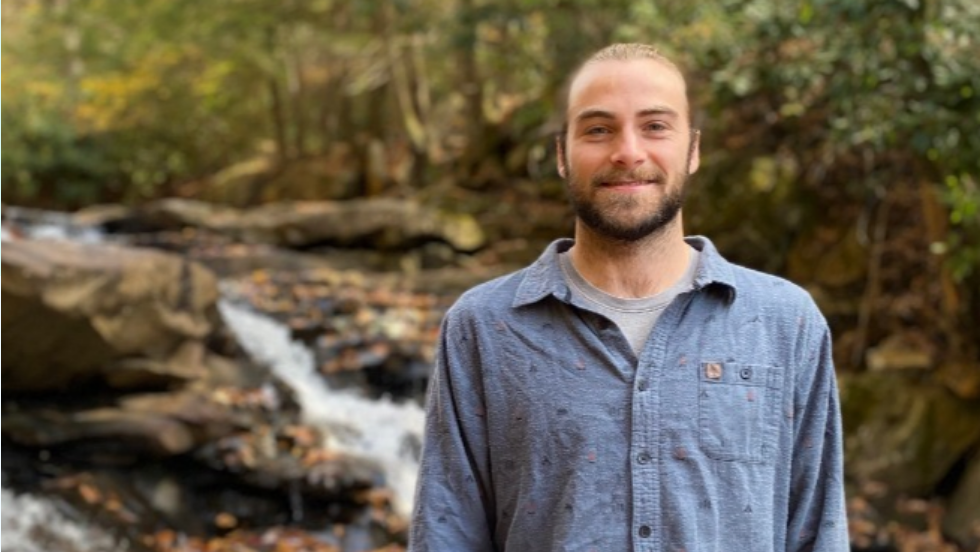Analyze the image and provide a detailed answer to the question: What is the focus of the workshop 'Energy Work with Nathan Mattola'?

The caption states that the workshop explores an energetic approach aimed at facilitating personal transformation and a deeper understanding of one's being, which implies that the focus of the workshop is on personal transformation.